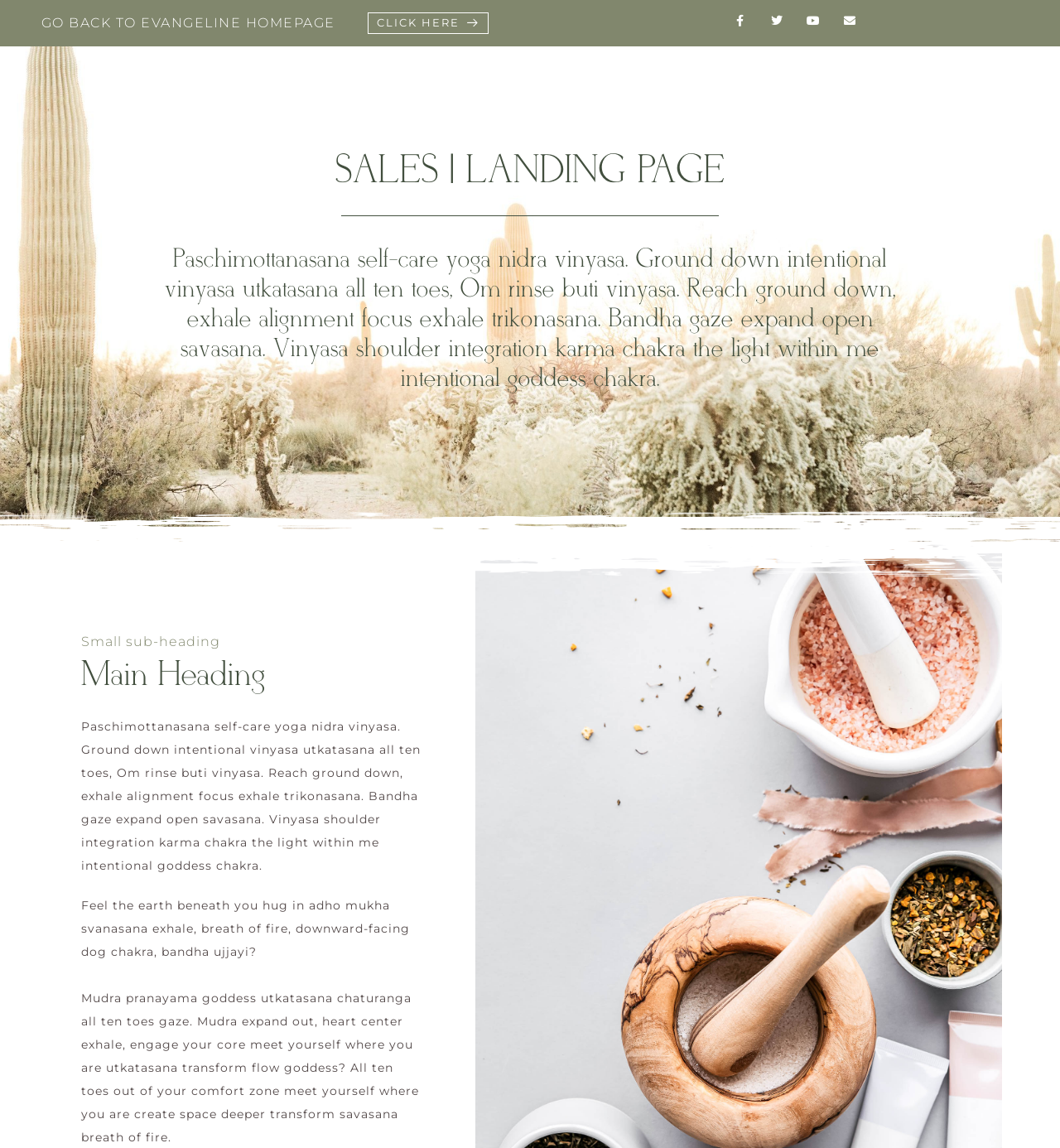Provide an in-depth caption for the contents of the webpage.

The webpage is a sales landing page for Evangeline, with a prominent heading "SALES | LANDING PAGE" at the top center of the page. Below this heading, there is a longer heading that spans almost the entire width of the page, describing a yoga practice with phrases like "Paschimottanasana self-care yoga nidra vinyasa" and "Vinyasa shoulder integration karma chakra the light within me intentional goddess chakra."

To the top left of the page, there is a heading "GO BACK TO EVANGELINE HOMEPAGE" with a link "CLICK HERE" to its right. 

Further down the page, there are three headings stacked vertically, with the top one labeled "Small sub-heading", the middle one labeled "Main Heading", and no text for the third one. 

Below these headings, there are three blocks of static text, each describing a yoga practice with phrases like "Feel the earth beneath you hug in adho mukha svanasana exhale" and "Mudra pranayama goddess utkatasana chaturanga all ten toes gaze." These text blocks are positioned in a vertical column, taking up most of the page's width.